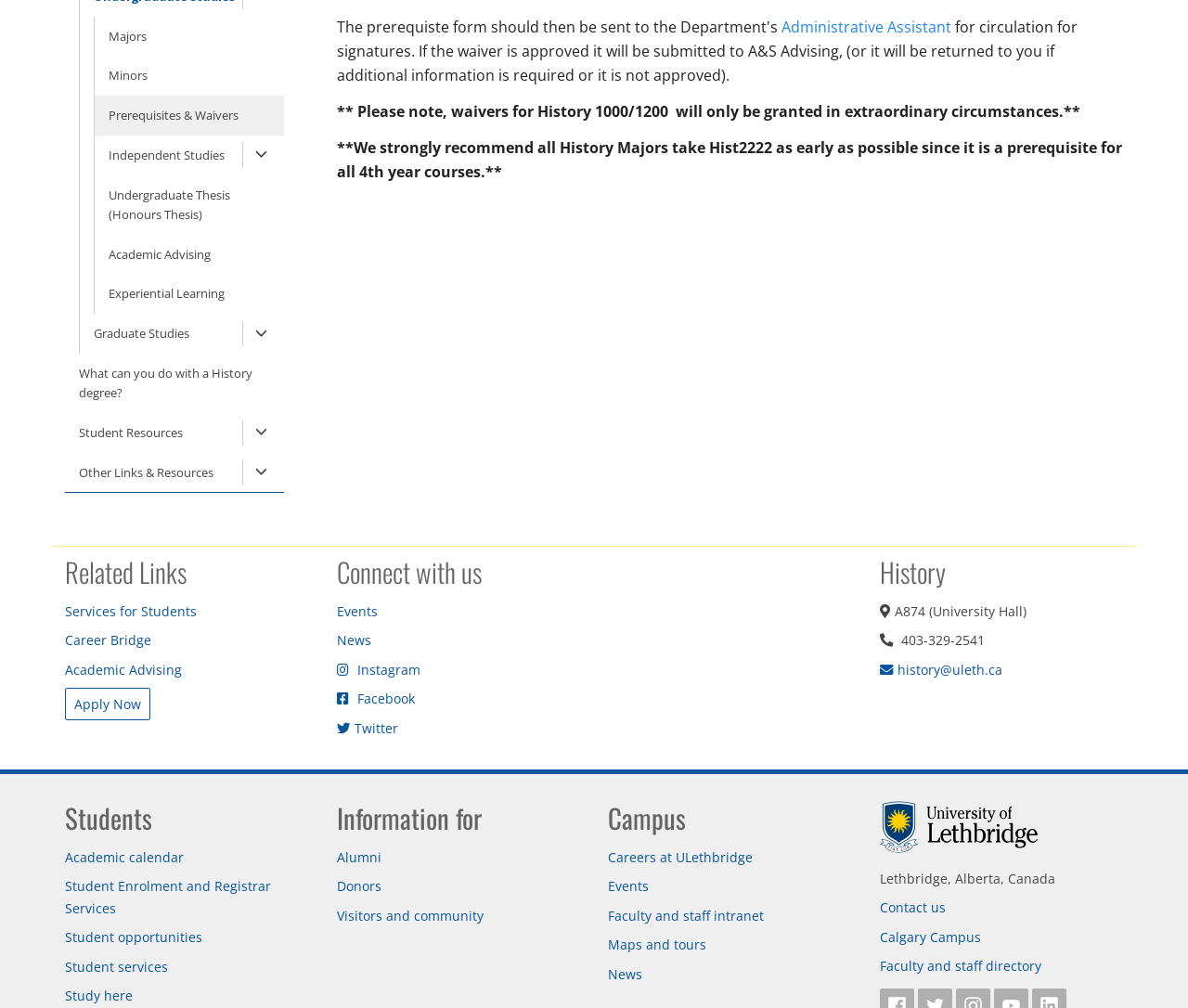Provide the bounding box coordinates of the UI element that matches the description: "Our LRC Christmas ‘Book Tree’".

None